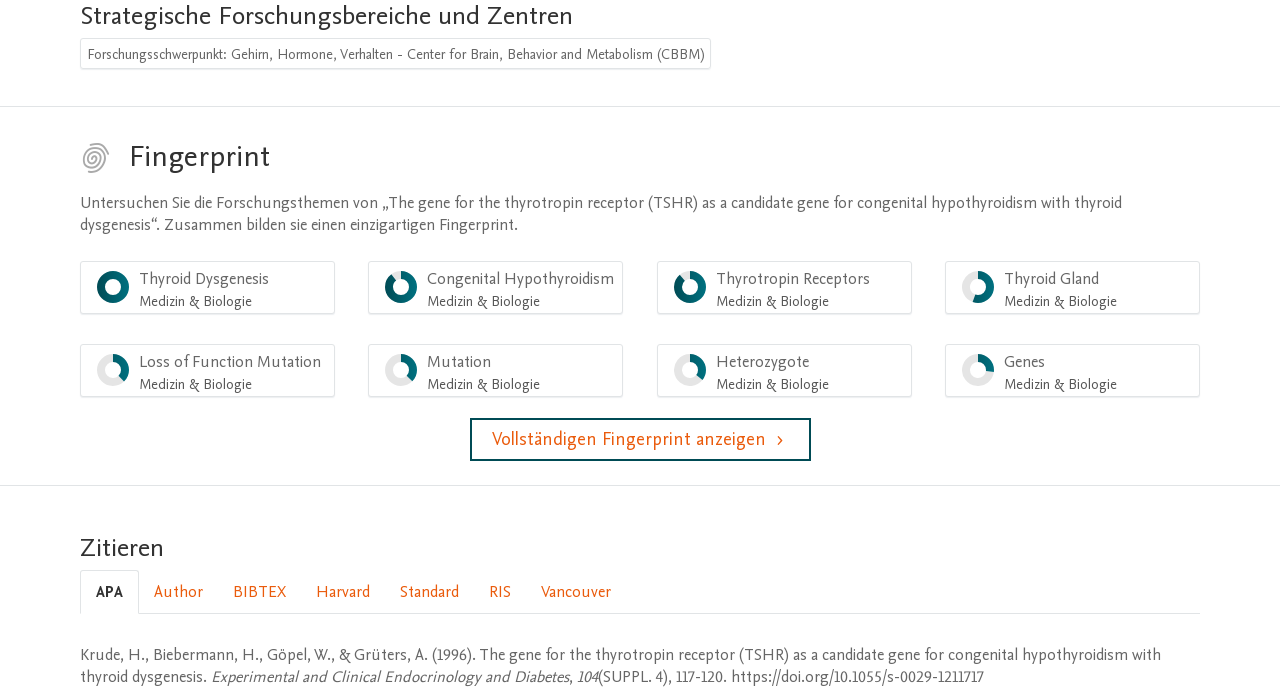Please identify the bounding box coordinates of the element's region that needs to be clicked to fulfill the following instruction: "View the 'Zitieren' section". The bounding box coordinates should consist of four float numbers between 0 and 1, i.e., [left, top, right, bottom].

[0.062, 0.758, 0.938, 0.983]